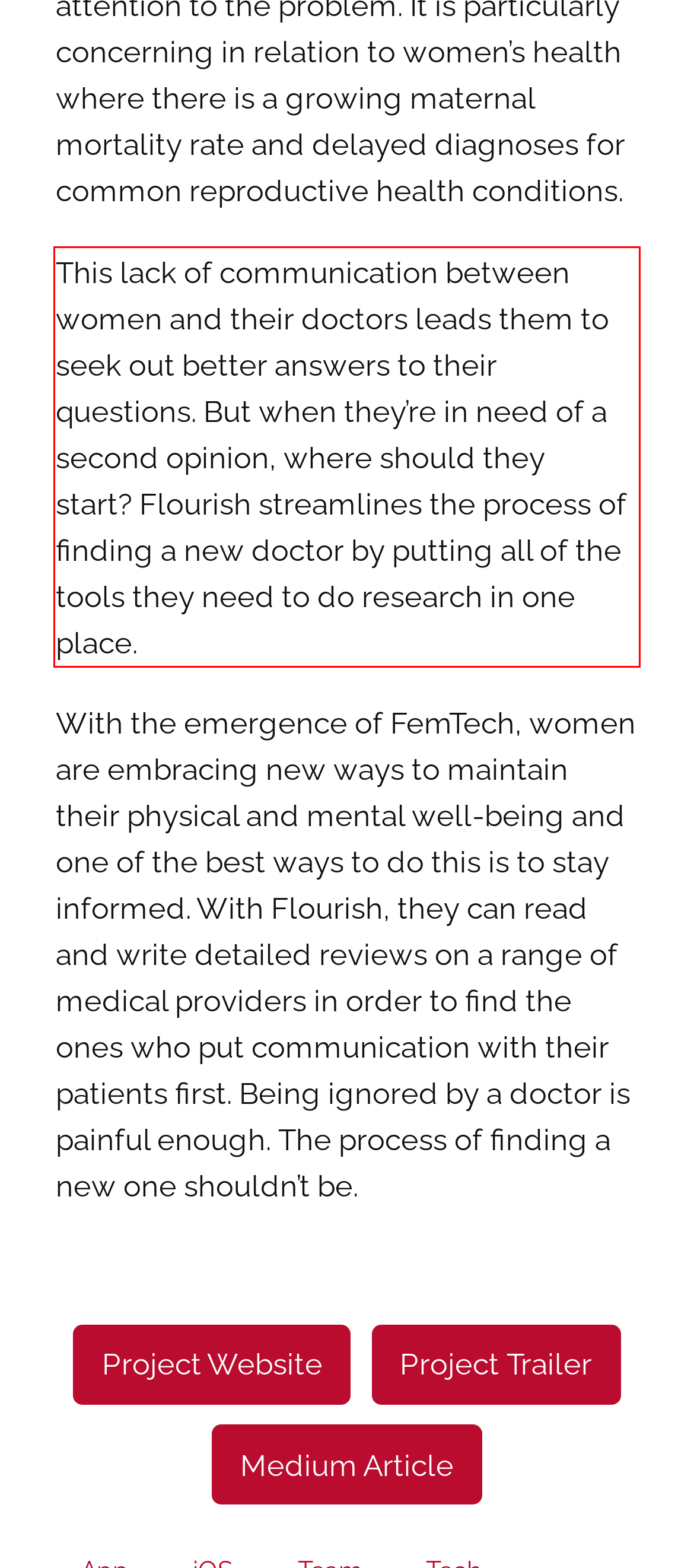Identify and transcribe the text content enclosed by the red bounding box in the given screenshot.

This lack of communication between women and their doctors leads them to seek out better answers to their questions. But when they’re in need of a second opinion, where should they start? Flourish streamlines the process of finding a new doctor by putting all of the tools they need to do research in one place.